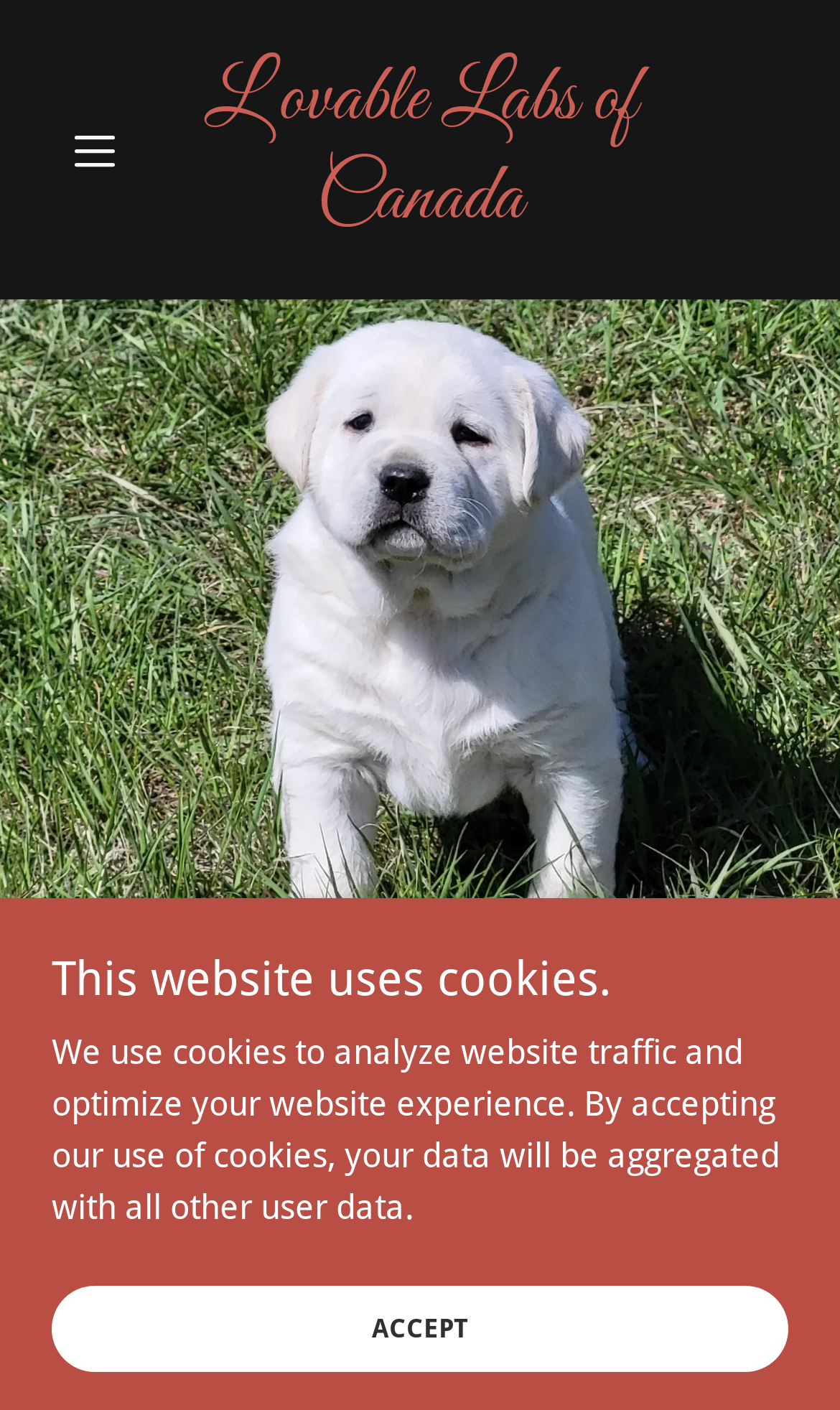What is the current status of summer 2024 litters?
Examine the image and provide an in-depth answer to the question.

I found this information by looking at the StaticText element that says 'We are accepting applications for our Summer 2024 Litters. Please contact us at...'. This text indicates that the website is currently accepting applications for the summer 2024 litters.